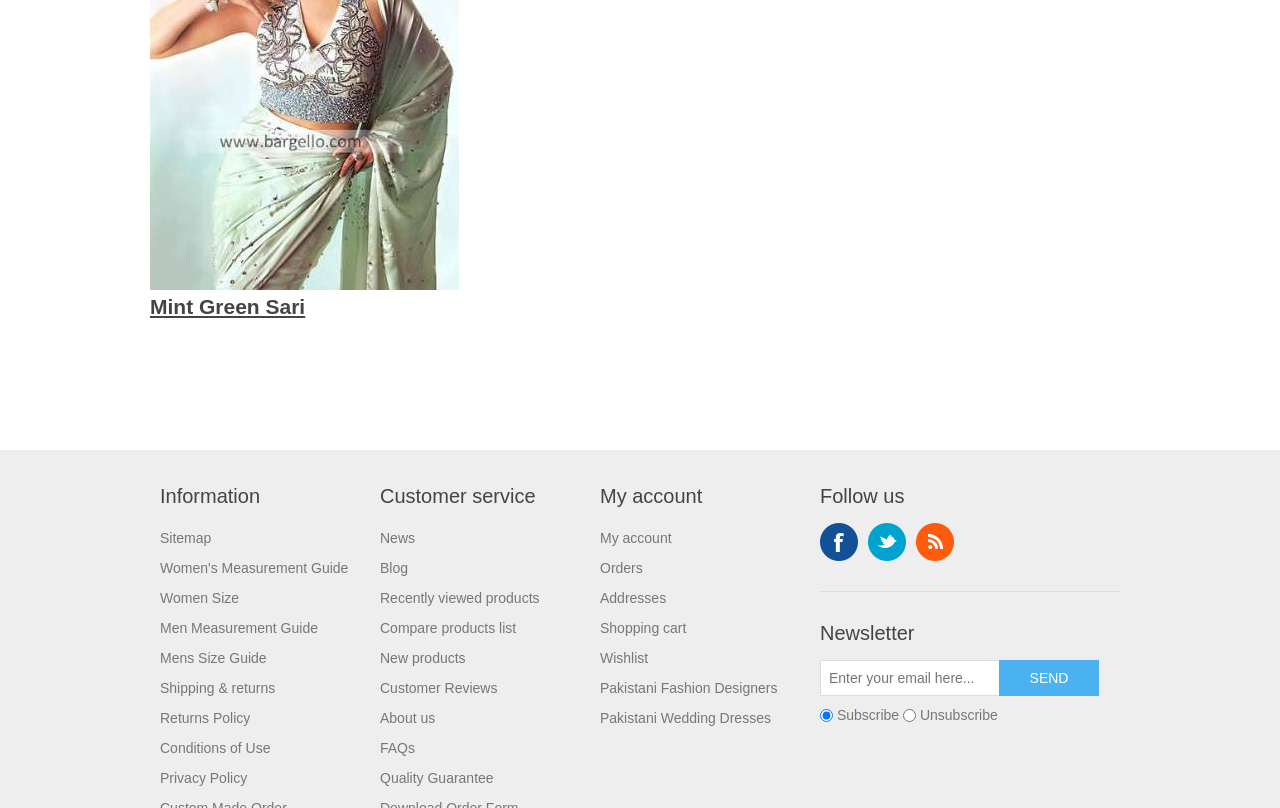Determine the bounding box coordinates of the region I should click to achieve the following instruction: "Sign up for our newsletter". Ensure the bounding box coordinates are four float numbers between 0 and 1, i.e., [left, top, right, bottom].

[0.641, 0.817, 0.781, 0.861]